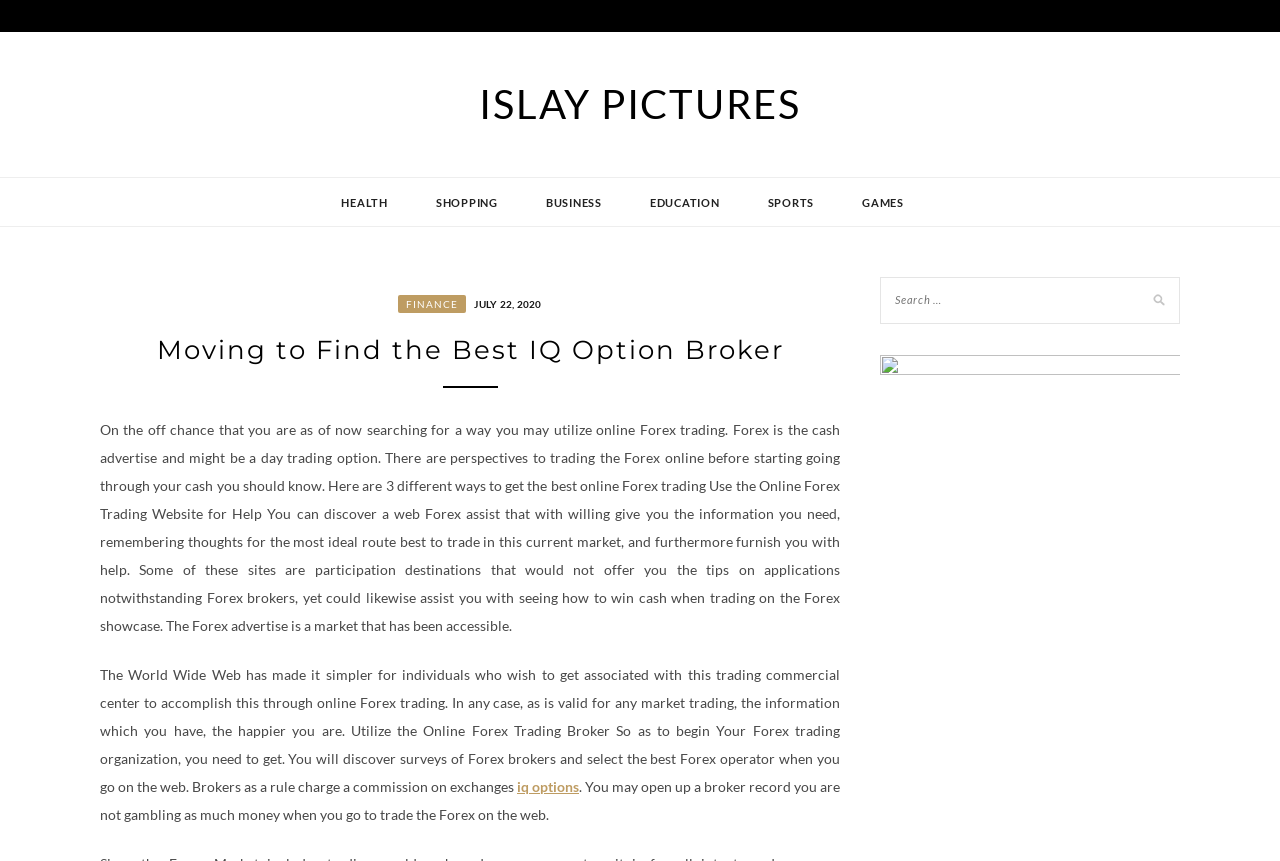Could you locate the bounding box coordinates for the section that should be clicked to accomplish this task: "click on ISLAY PICTURES".

[0.374, 0.093, 0.626, 0.149]